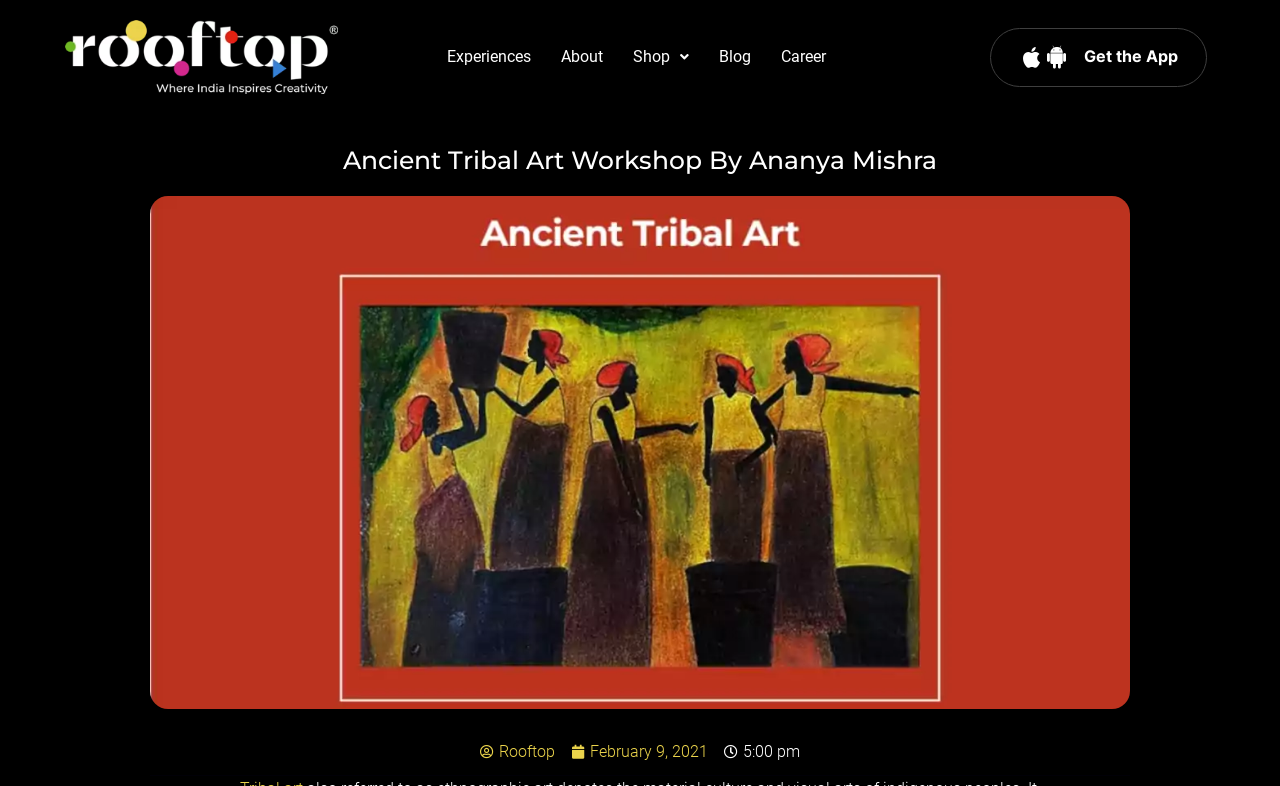Please identify the bounding box coordinates of the clickable area that will allow you to execute the instruction: "Get the App".

[0.774, 0.035, 0.943, 0.11]